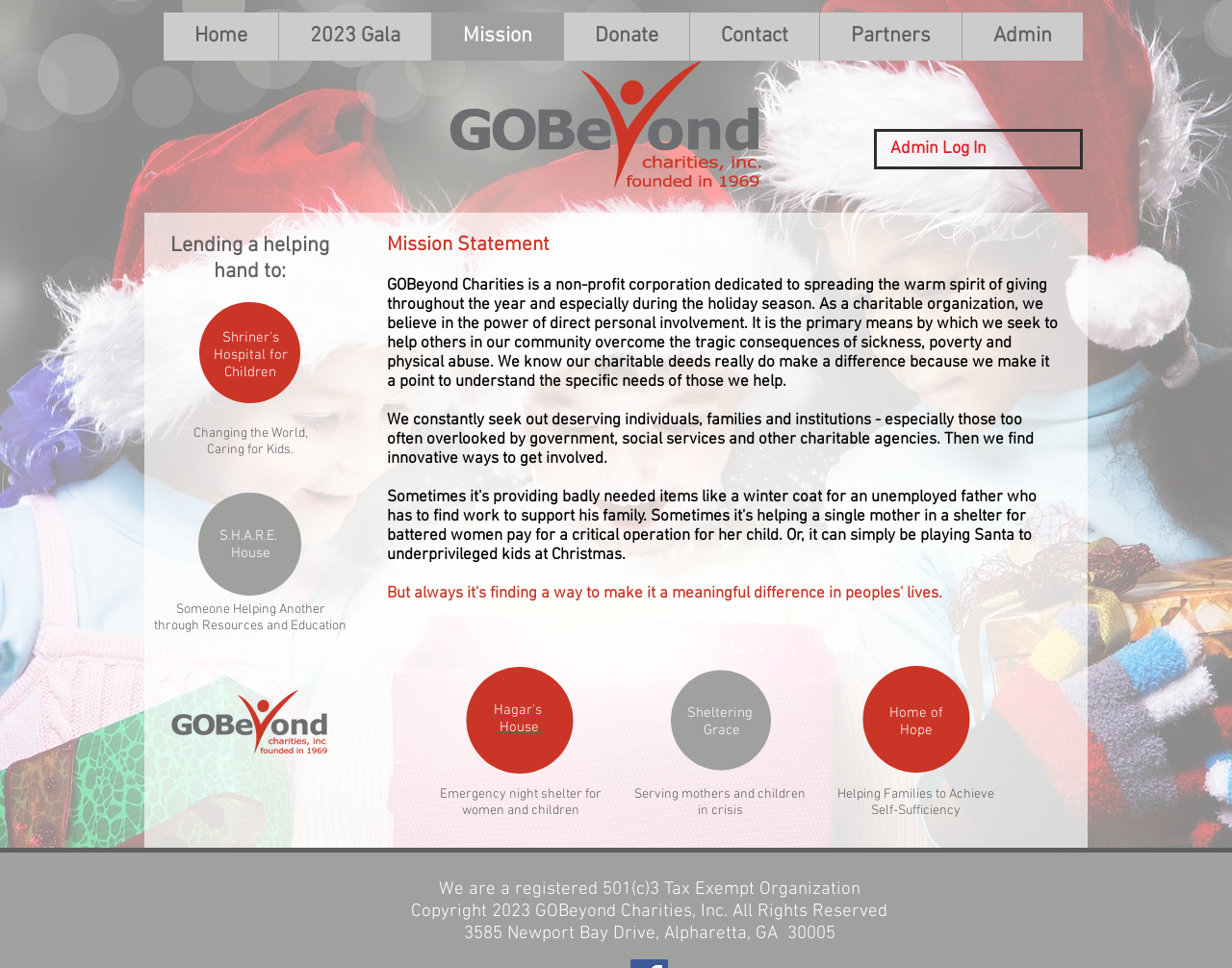Please reply to the following question with a single word or a short phrase:
What is the name of the non-profit corporation?

GOBeyond Charities